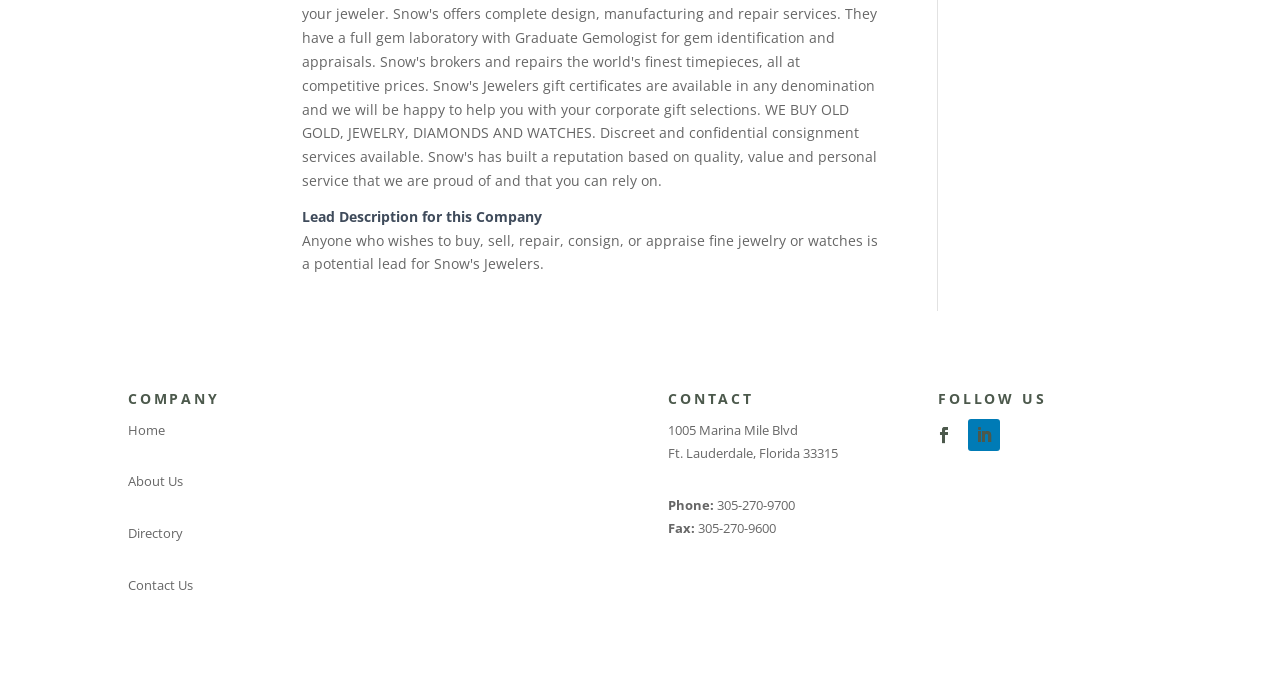Give the bounding box coordinates for the element described as: "Contact Us".

[0.1, 0.854, 0.151, 0.881]